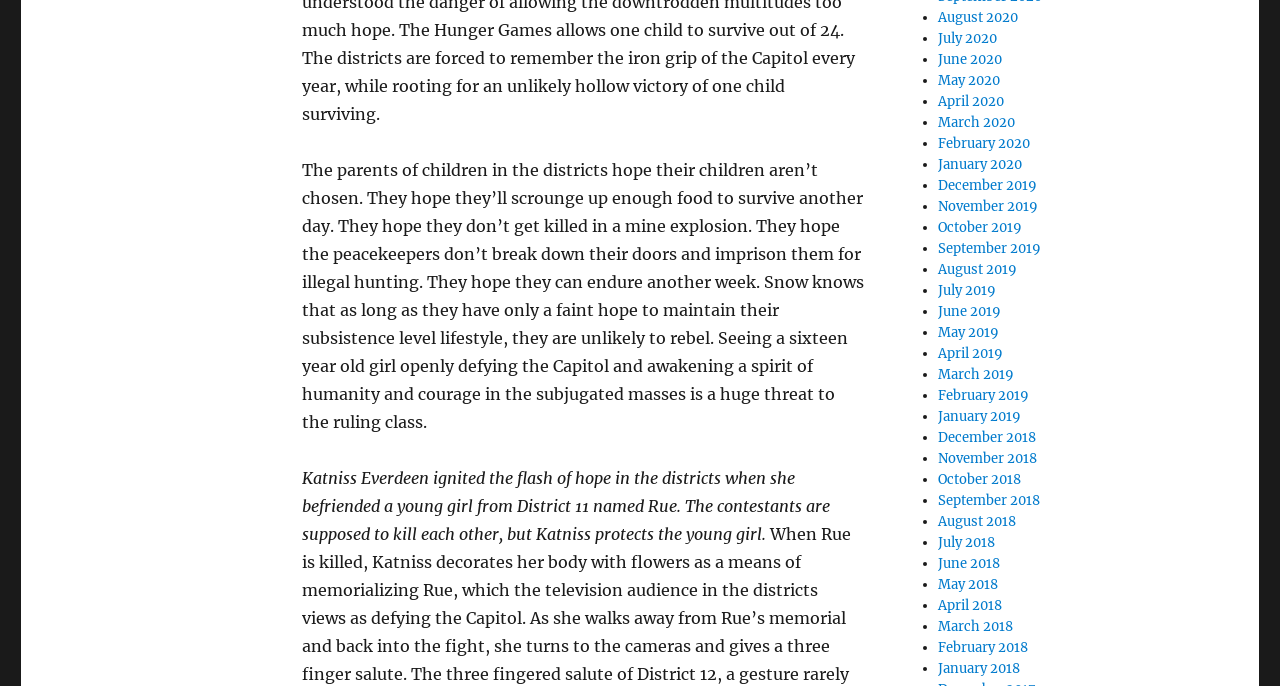Please mark the bounding box coordinates of the area that should be clicked to carry out the instruction: "View November 2018".

[0.733, 0.656, 0.81, 0.681]